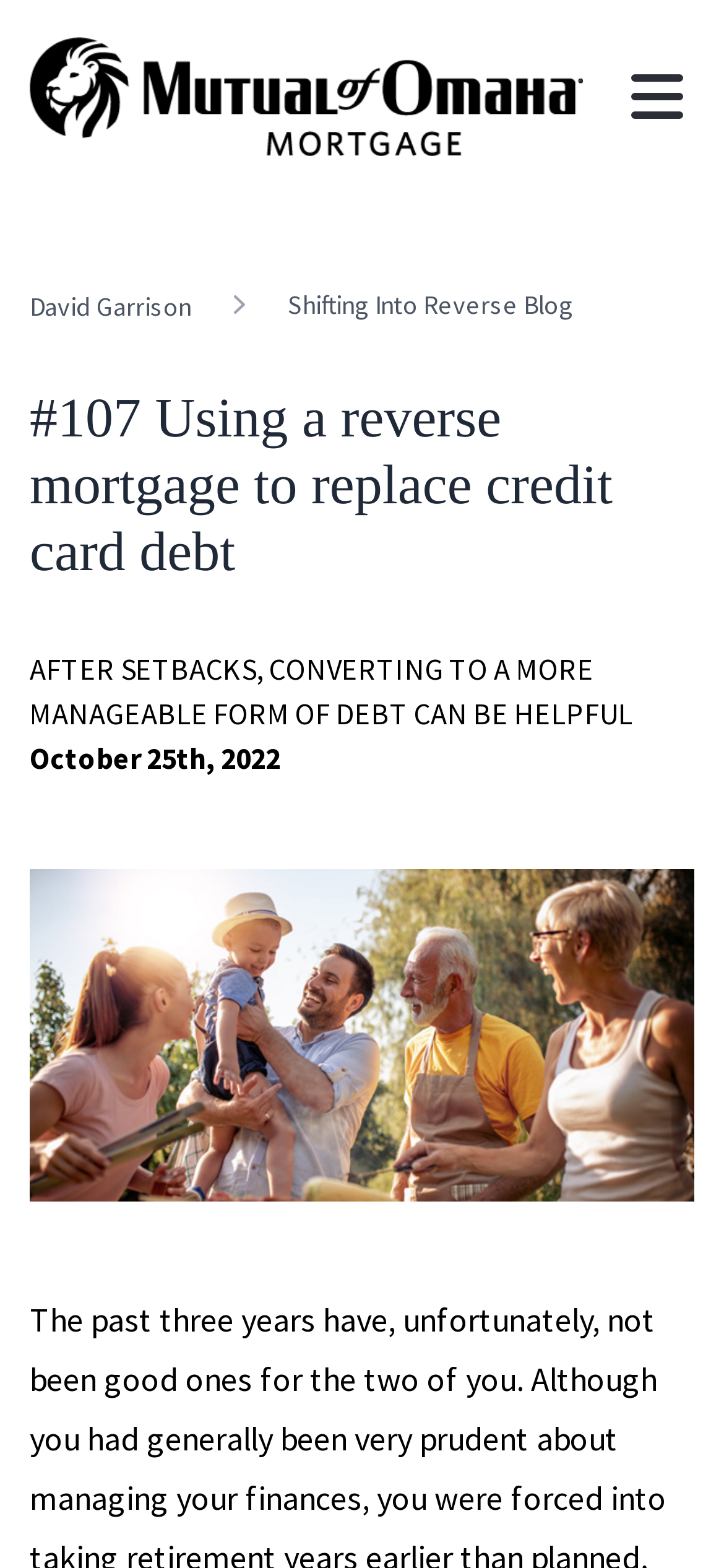Locate the bounding box of the user interface element based on this description: "Shifting Into Reverse Blog".

[0.397, 0.182, 0.792, 0.206]